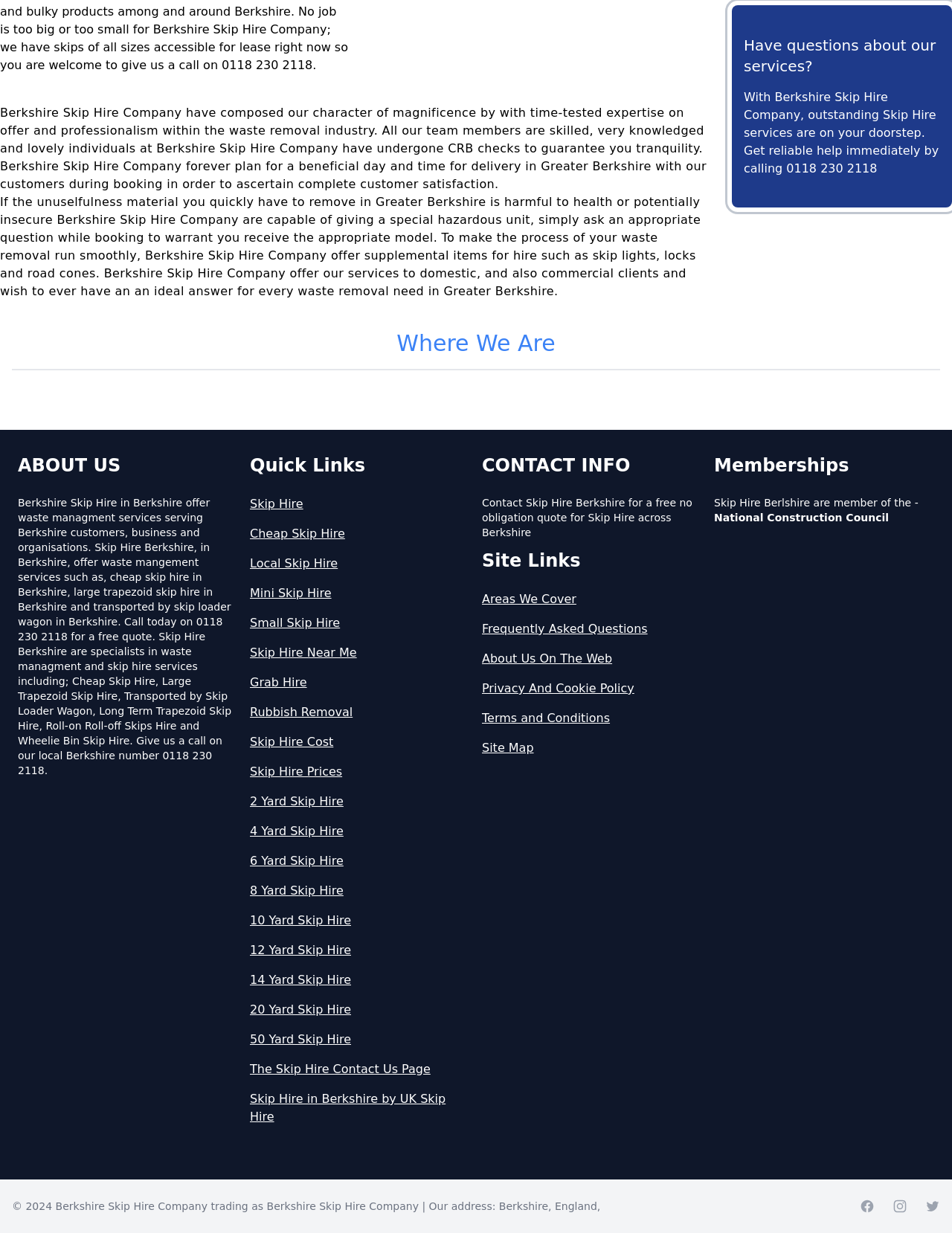Determine the bounding box for the UI element described here: "Local Skip Hire".

[0.262, 0.45, 0.494, 0.464]